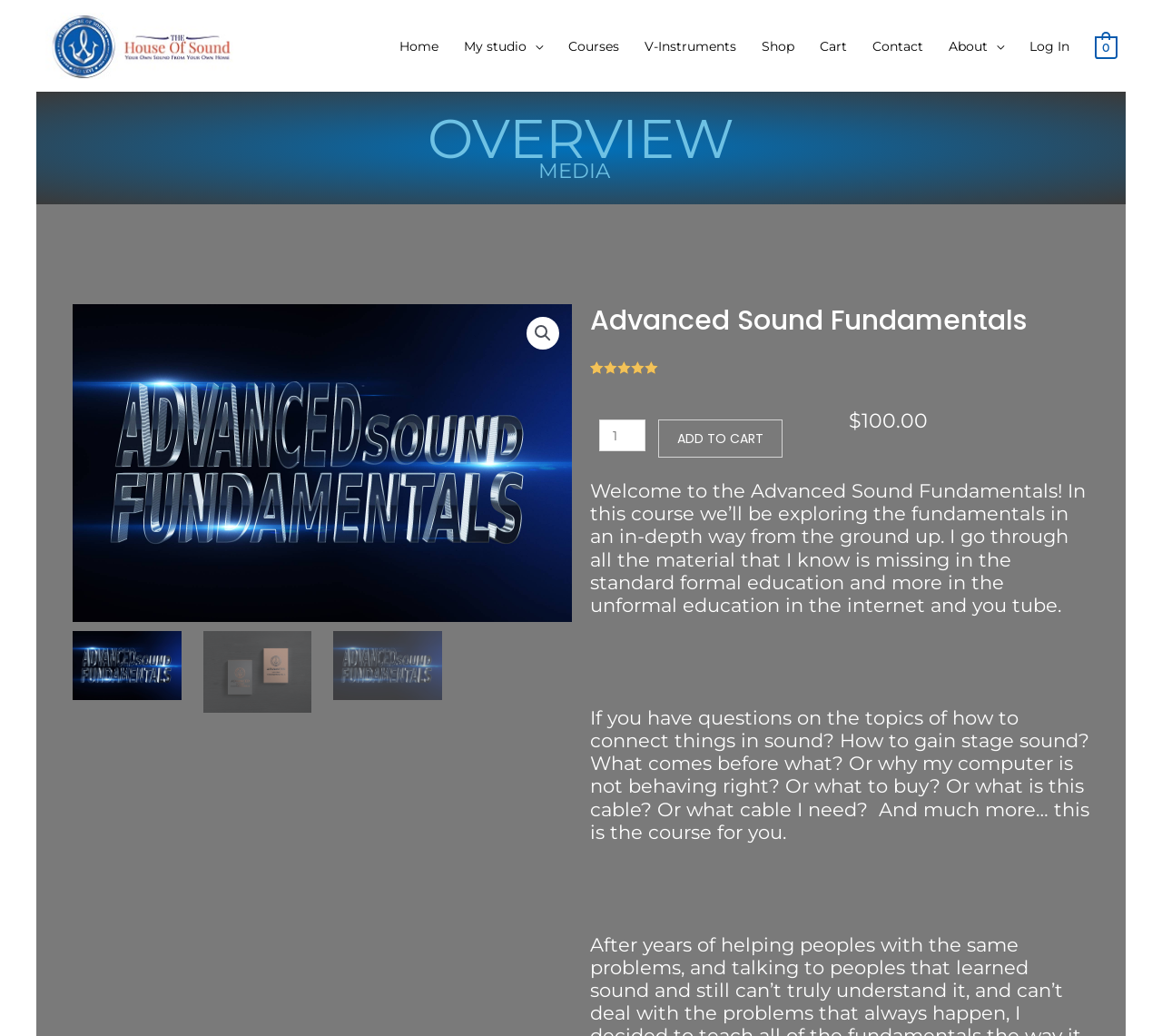Detail the webpage's structure and highlights in your description.

The webpage is about the "Advanced Sound Fundamentals" course. At the top left, there is a link to "UL – The House of Sound" accompanied by an image. Below this, there is a navigation menu with links to "Home", "My studio", "Courses", "V-Instruments", "Shop", "Cart", "Contact", "About", and "Log In". 

On the left side, there are three headings: "OVERVIEW", "MEDIA", and another "Advanced Sound Fundamentals" heading. The "MEDIA" heading has a link to "MEDIA" below it, and there is a search icon (🔍) nearby.

The main content of the page is about the course, with a heading "Advanced Sound Fundamentals" and a rating of 5.00 out of 5 based on customer ratings. There is a paragraph of text describing the course, followed by another paragraph with questions that the course may answer. 

Below the text, there is a section to add the course to a cart, with a spin button to select the quantity and an "ADD TO CART" button. The price of the course, $100.00, is displayed to the right of this section. 

There are several images on the page, including one for the course, a few small images below the navigation menu, and a few more scattered throughout the page.